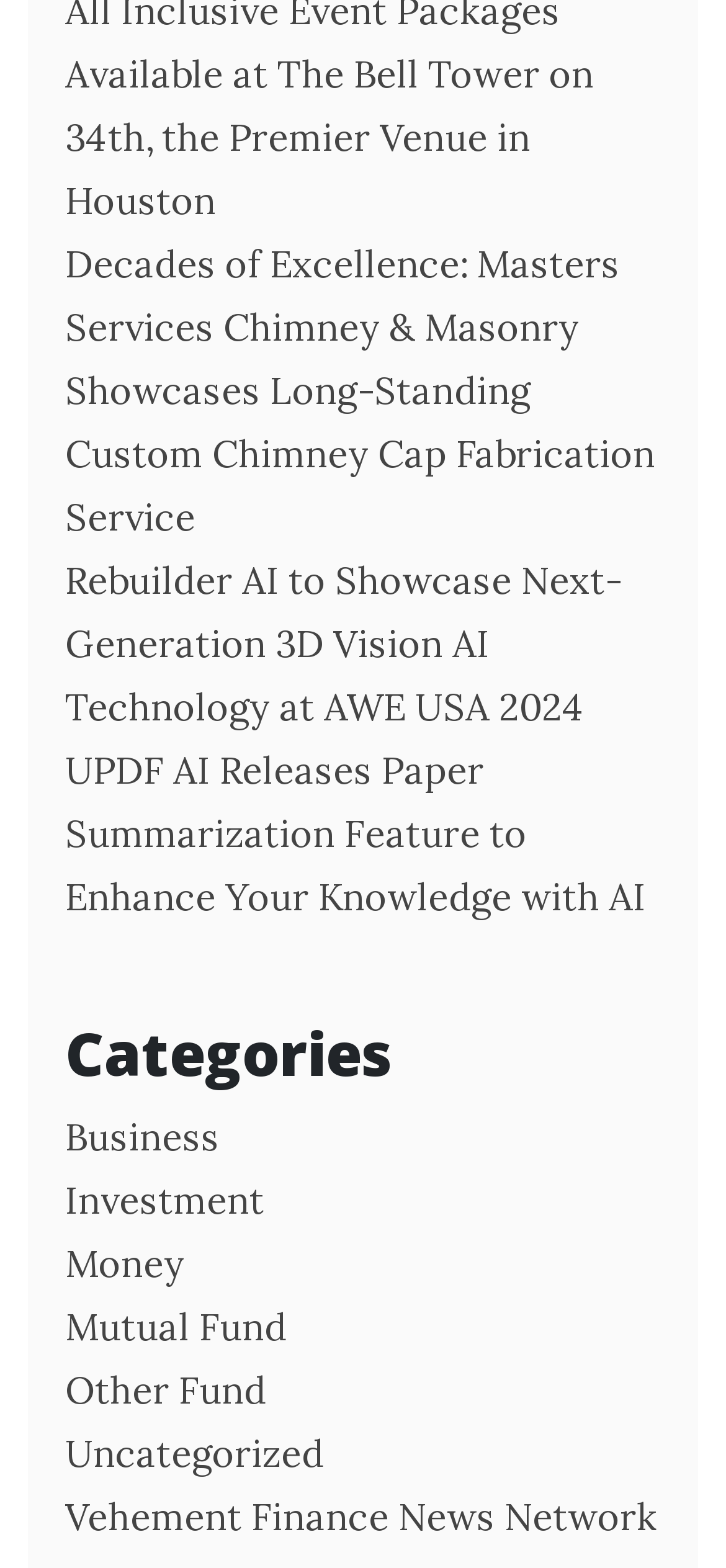Identify the bounding box coordinates for the UI element mentioned here: "Money". Provide the coordinates as four float values between 0 and 1, i.e., [left, top, right, bottom].

[0.09, 0.79, 0.254, 0.82]